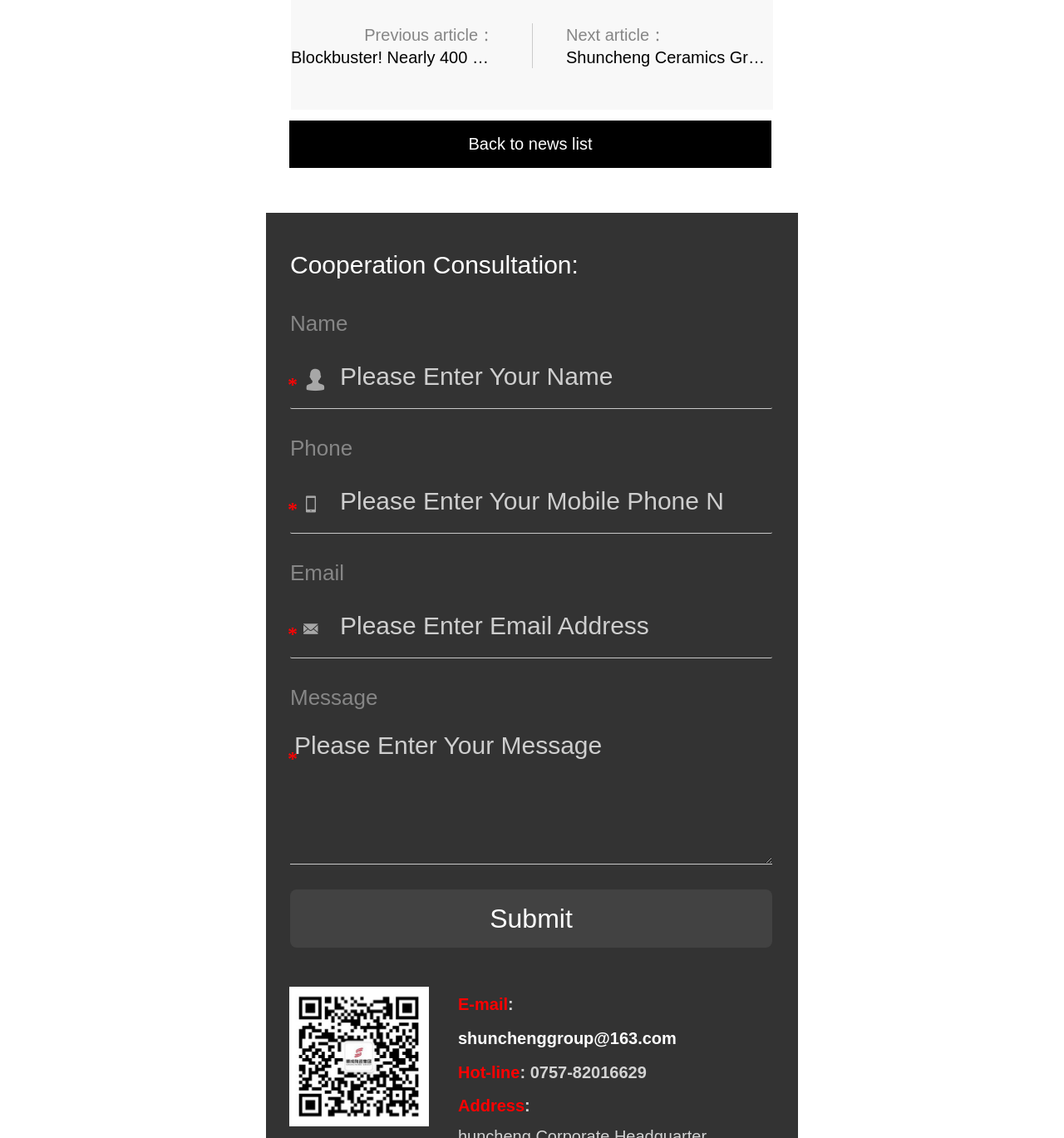What is the email address provided on the webpage?
Please provide a detailed and comprehensive answer to the question.

The webpage has a section with the heading 'E-mail:' and provides the email address 'shunchenggroup@163.com' as a contact option.